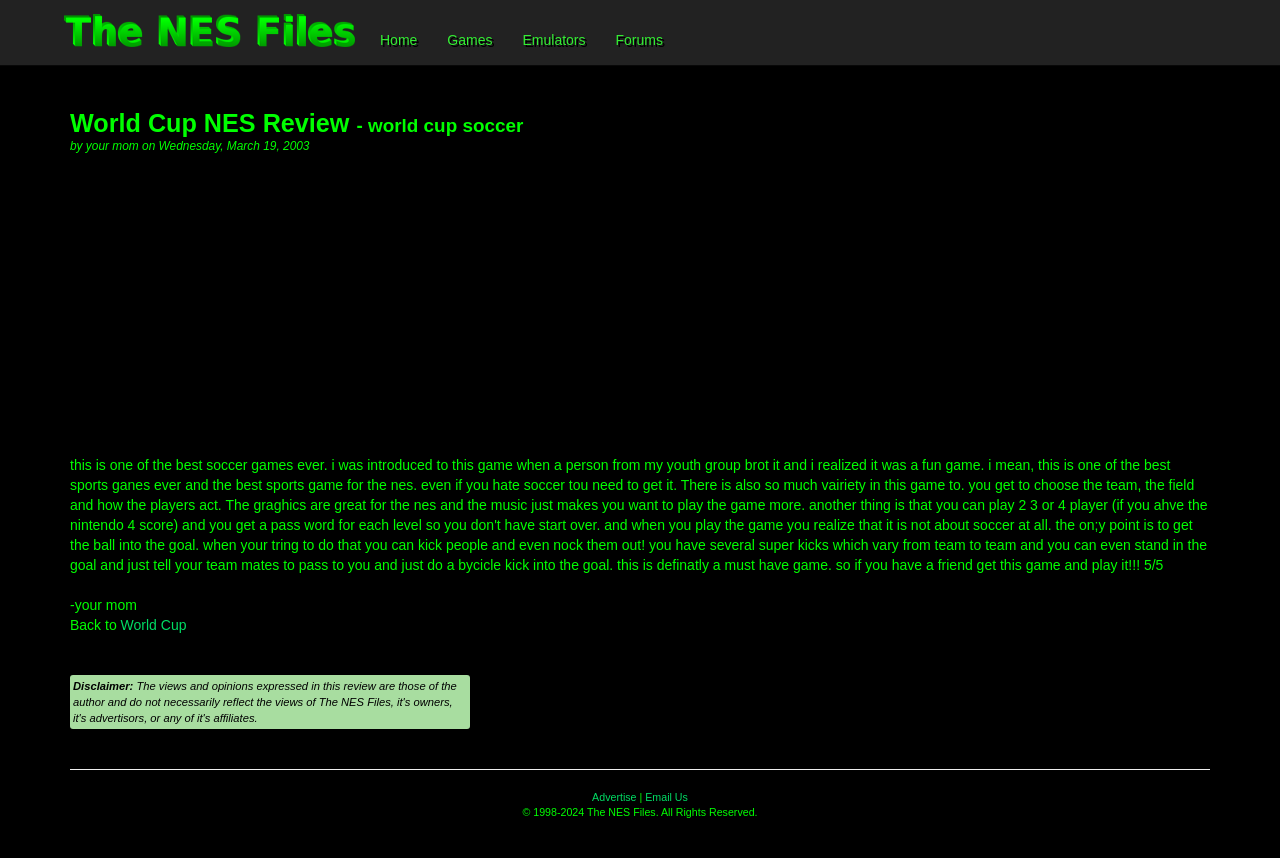Determine the bounding box coordinates of the UI element described below. Use the format (top-left x, top-left y, bottom-right x, bottom-right y) with floating point numbers between 0 and 1: aria-label="Advertisement" name="aswift_1" title="Advertisement"

[0.055, 0.192, 0.945, 0.518]